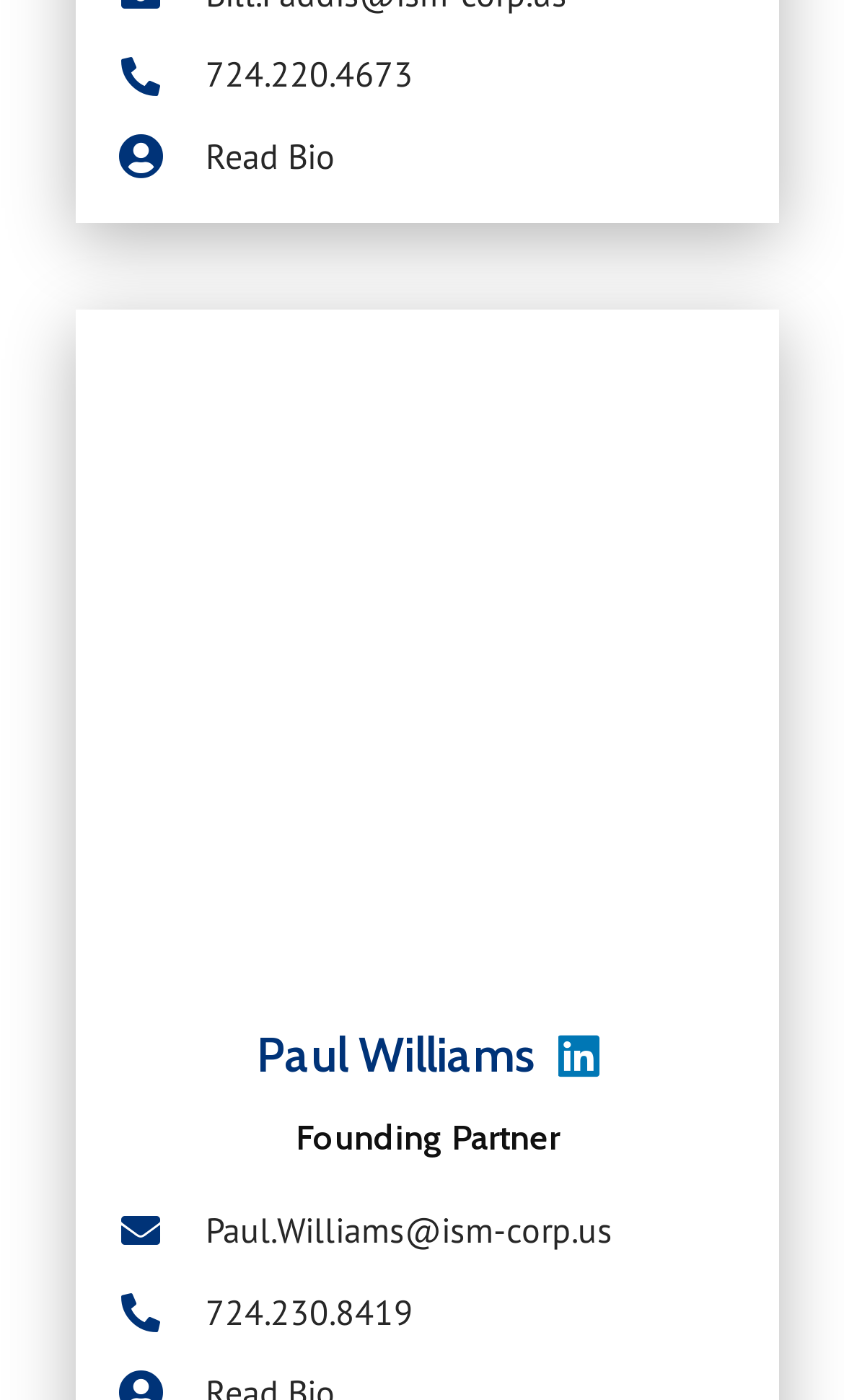How can I contact Paul Williams via email?
Please give a detailed and elaborate explanation in response to the question.

The webpage provides a link element with the text 'Paul.Williams@ism-corp.us', which is likely to be his email address.